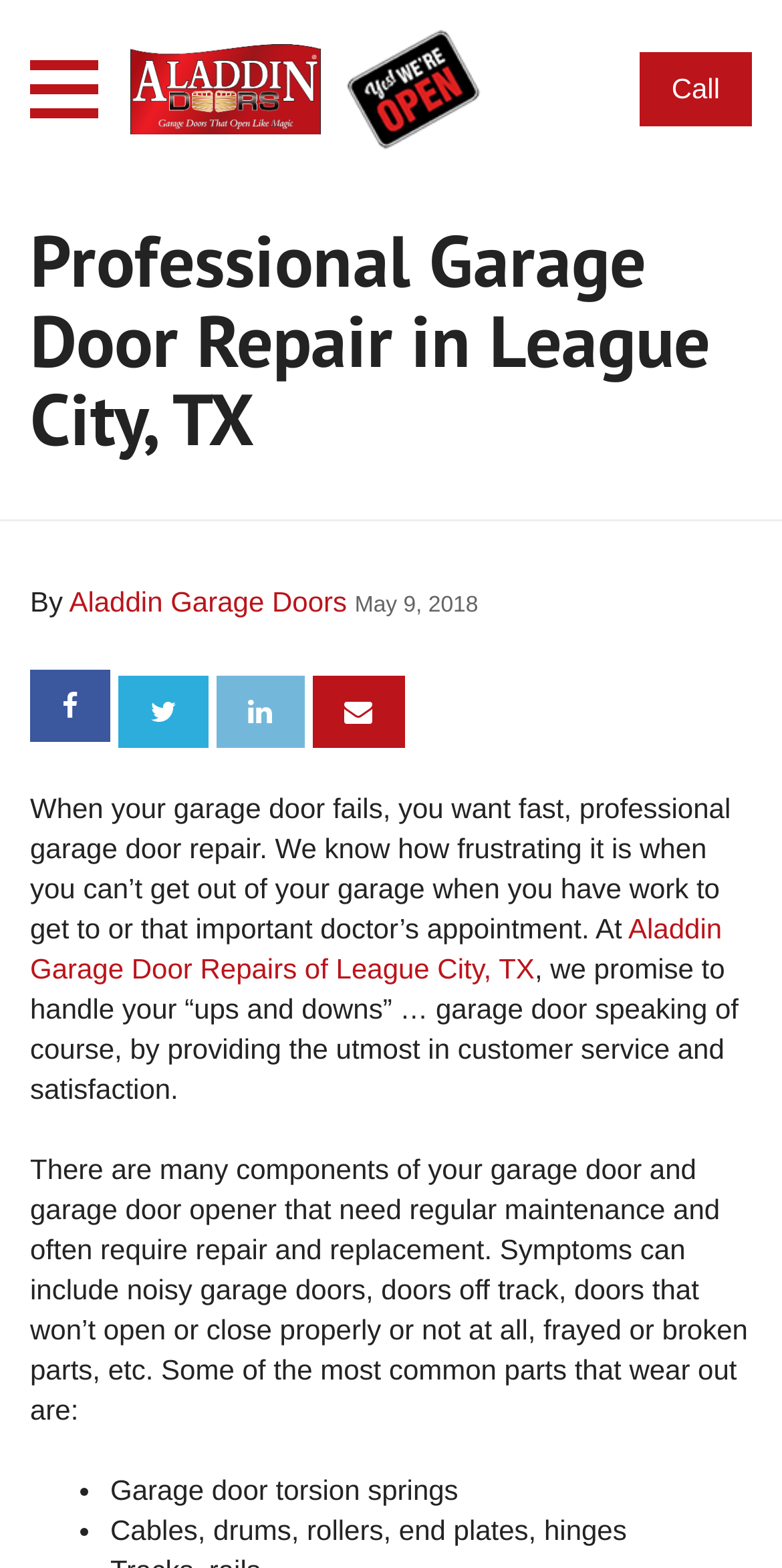Observe the image and answer the following question in detail: Can I share the webpage on social media?

There are links on the webpage to share the content on Facebook, Twitter, LinkedIn, and via Email, indicating that the user can share the webpage on social media.